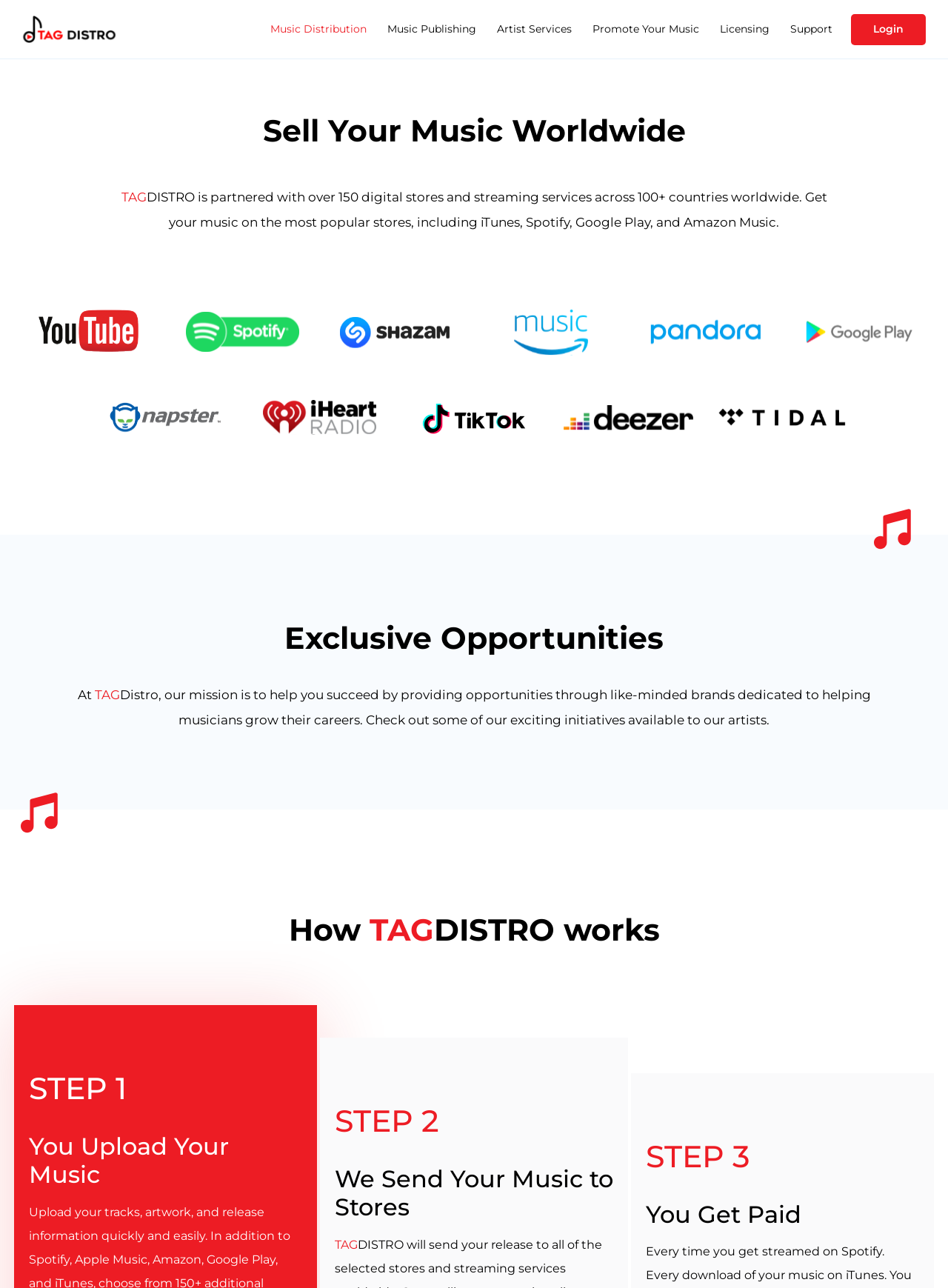Provide a thorough description of the webpage's content and layout.

The webpage is about TAG Distro, a music distribution platform. At the top, there is a heading with the company name, followed by a row of links to different services, including Music Distribution, Music Publishing, Artist Services, Promote Your Music, Licensing, and Support. On the top right, there is a login link.

Below the top navigation, there is a heading that reads "Sell Your Music Worldwide". Underneath, there is a brief introduction to TAG Distro, stating that it is partnered with over 150 digital stores and streaming services across 100+ countries worldwide. The text explains that users can get their music on popular stores like iTunes, Spotify, Google Play, and Amazon Music.

To the left of the introduction, there are six links, likely representing different music platforms or services. Below the introduction, there are eight more links, arranged in two rows, which may be related to music distribution or promotion.

Further down the page, there is a heading that reads "Exclusive Opportunities". The text explains that TAG Distro's mission is to help musicians succeed by providing opportunities through like-minded brands dedicated to helping musicians grow their careers.

Finally, there is a section that explains "How TAG Distro works", divided into three steps. Step 1 is "You Upload Your Music", Step 2 is "We Send Your Music to Stores", and Step 3 is "You Get Paid". Each step has a brief heading and a short description.